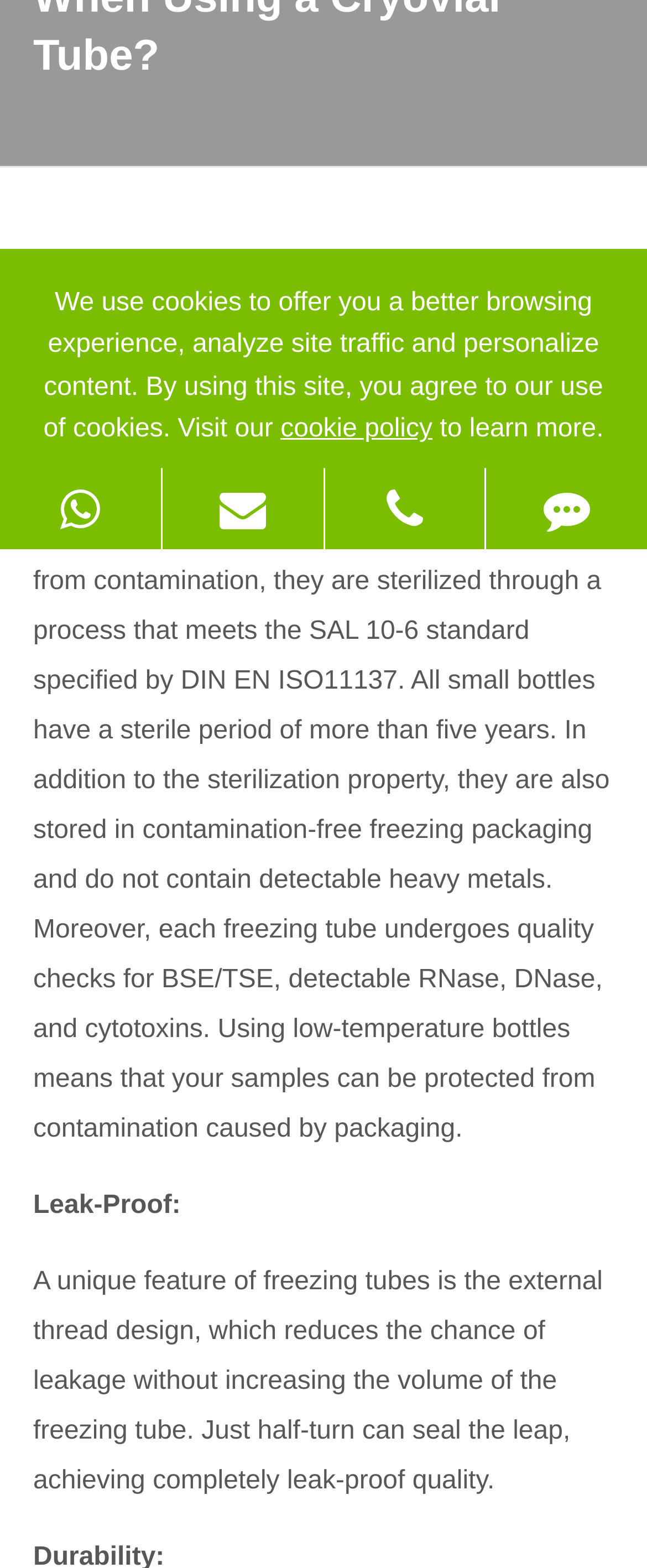Determine the bounding box coordinates for the UI element described. Format the coordinates as (top-left x, top-left y, bottom-right x, bottom-right y) and ensure all values are between 0 and 1. Element description: cookie policy

[0.433, 0.265, 0.668, 0.283]